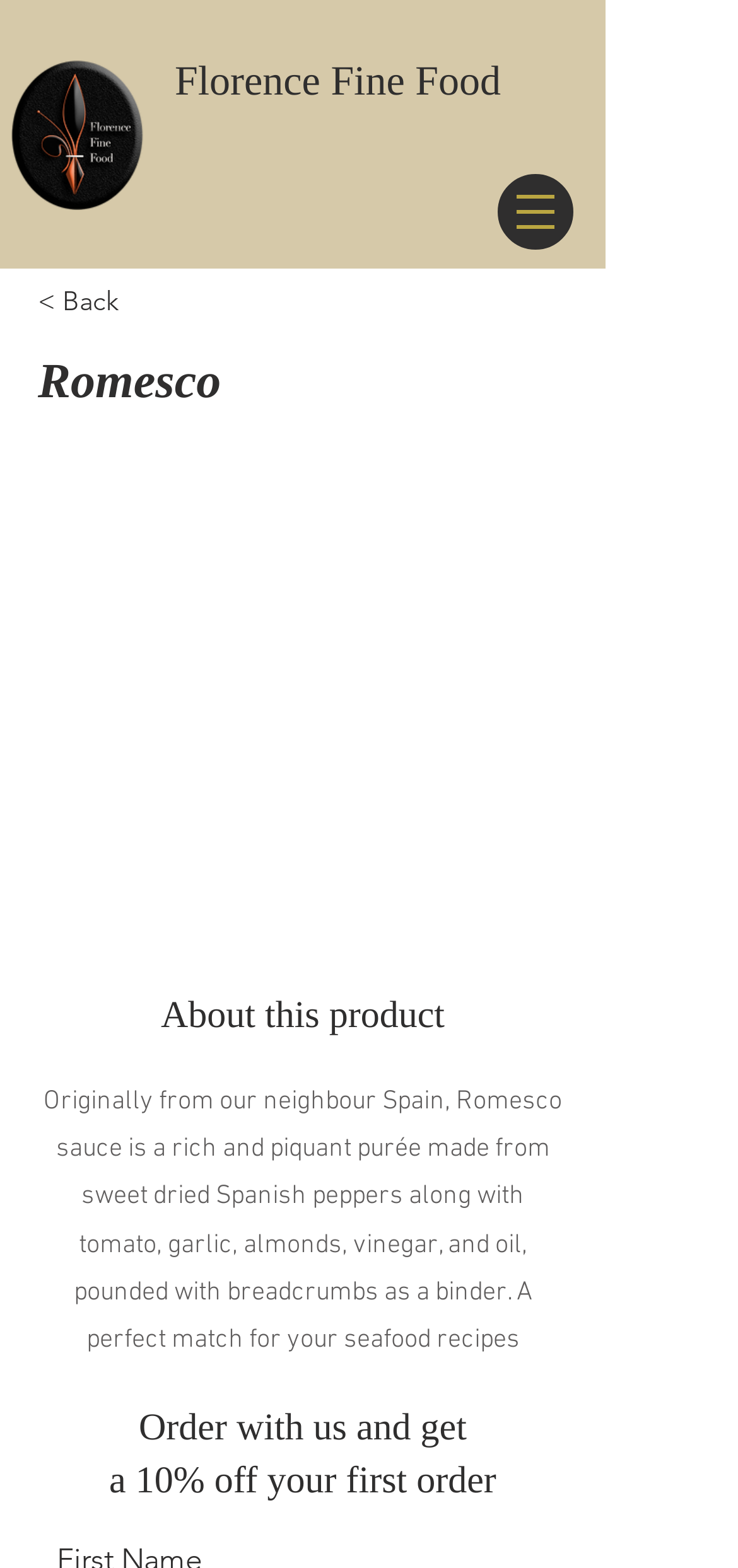Identify the bounding box of the HTML element described here: "Florence Fine Food". Provide the coordinates as four float numbers between 0 and 1: [left, top, right, bottom].

[0.237, 0.036, 0.679, 0.066]